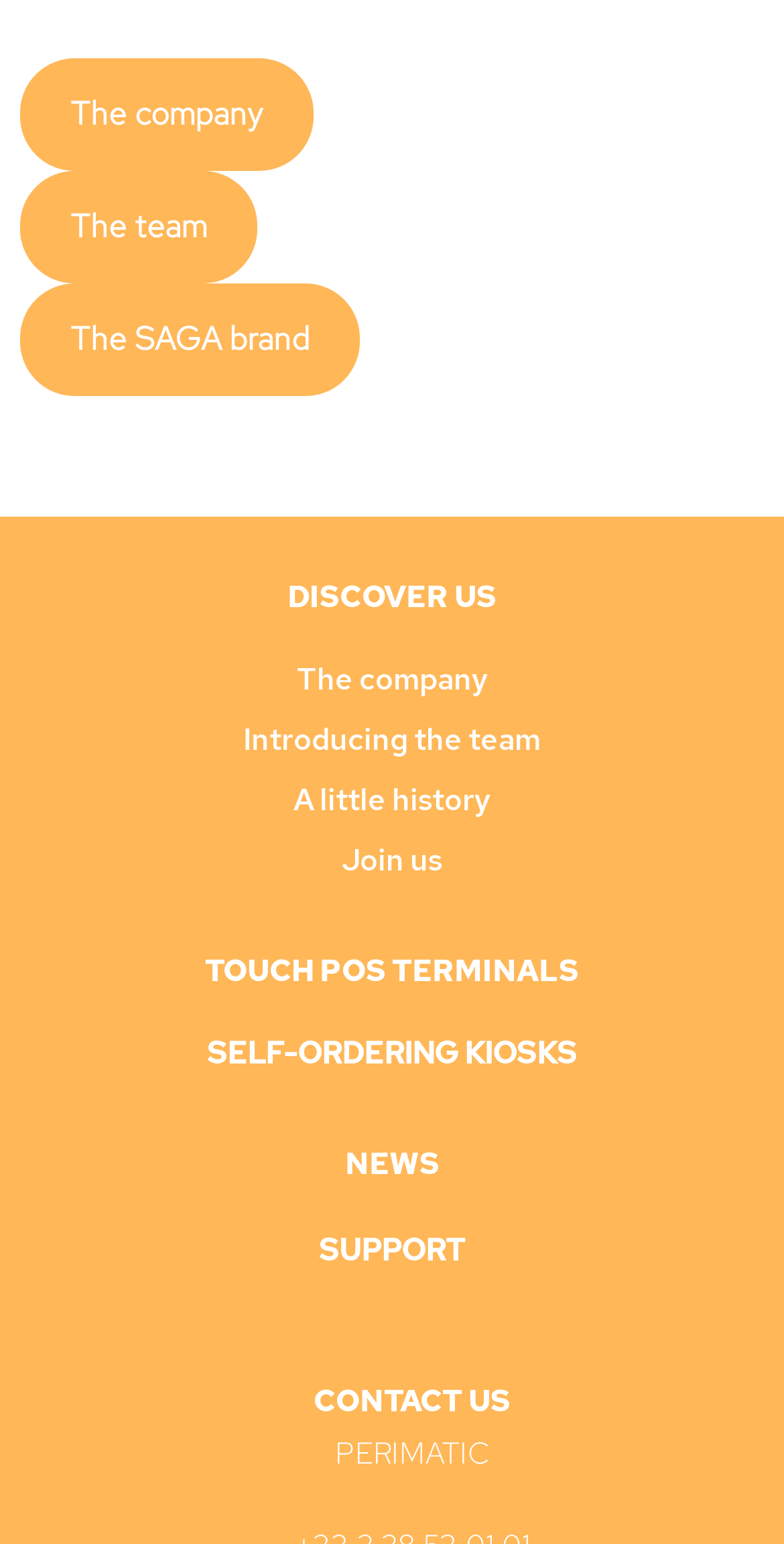What is the text below the 'CONTACT US' link?
Please provide a single word or phrase based on the screenshot.

PERIMATIC